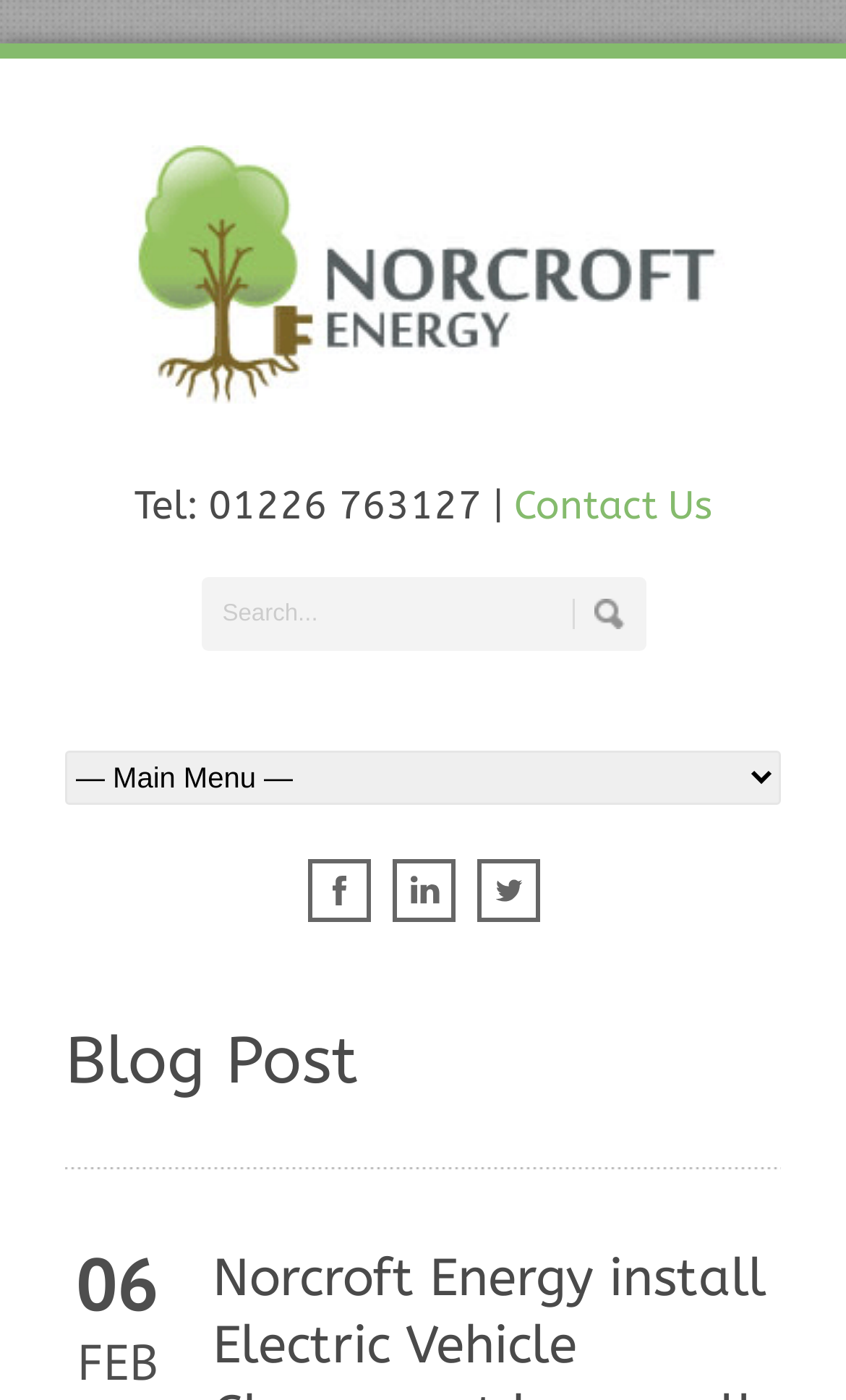What is the date of the latest blog post?
Craft a detailed and extensive response to the question.

I found the date of the latest blog post by looking at the section with the heading 'Blog Post'. Below the heading, I saw the date '06' and the month 'FEB', which indicates the date of the latest blog post.